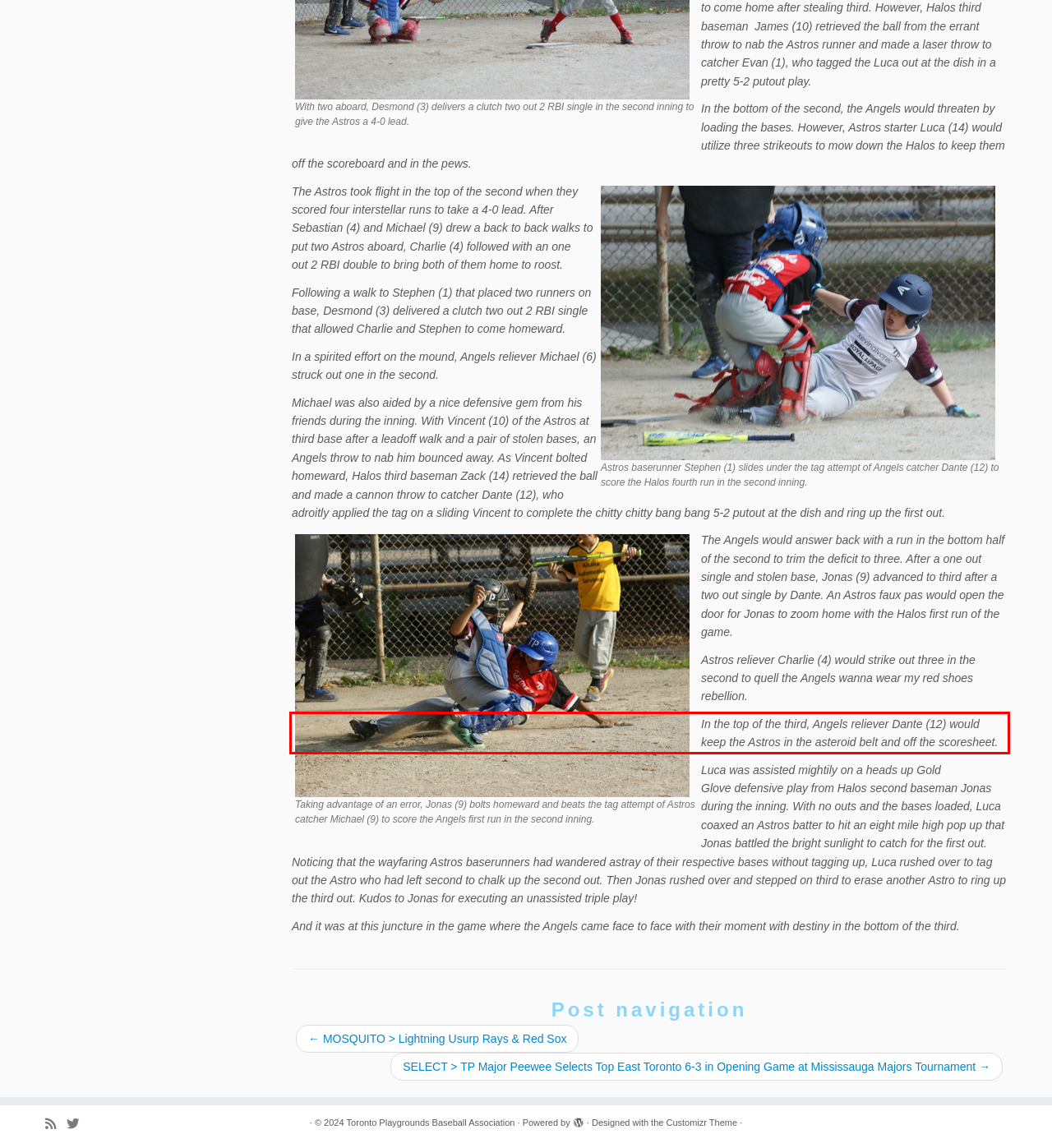Look at the webpage screenshot and recognize the text inside the red bounding box.

In the top of the third, Angels reliever Dante (12) would keep the Astros in the asteroid belt and off the scoresheet.